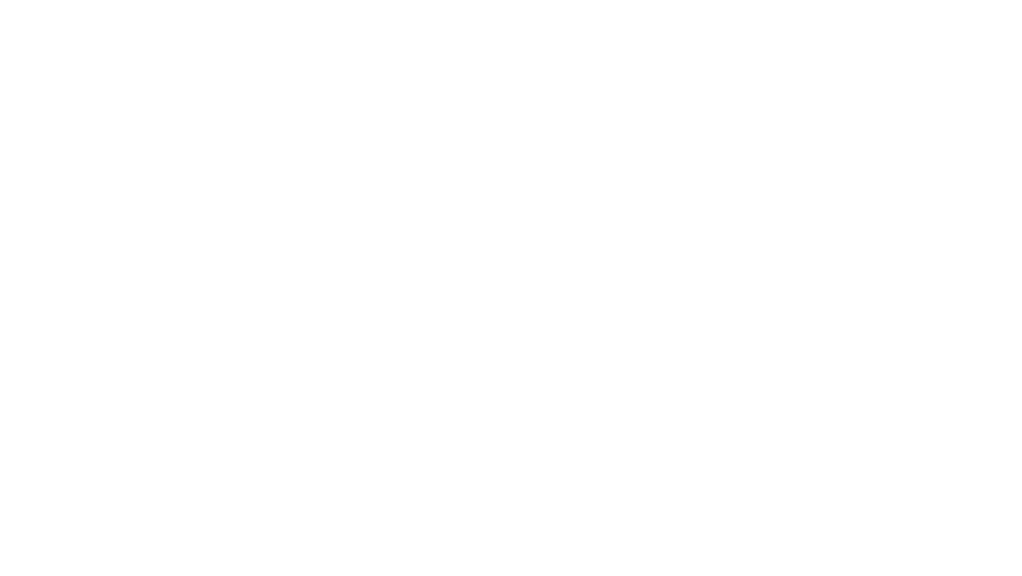Using a single word or phrase, answer the following question: 
What is the goal of the portrait experience?

Empower women